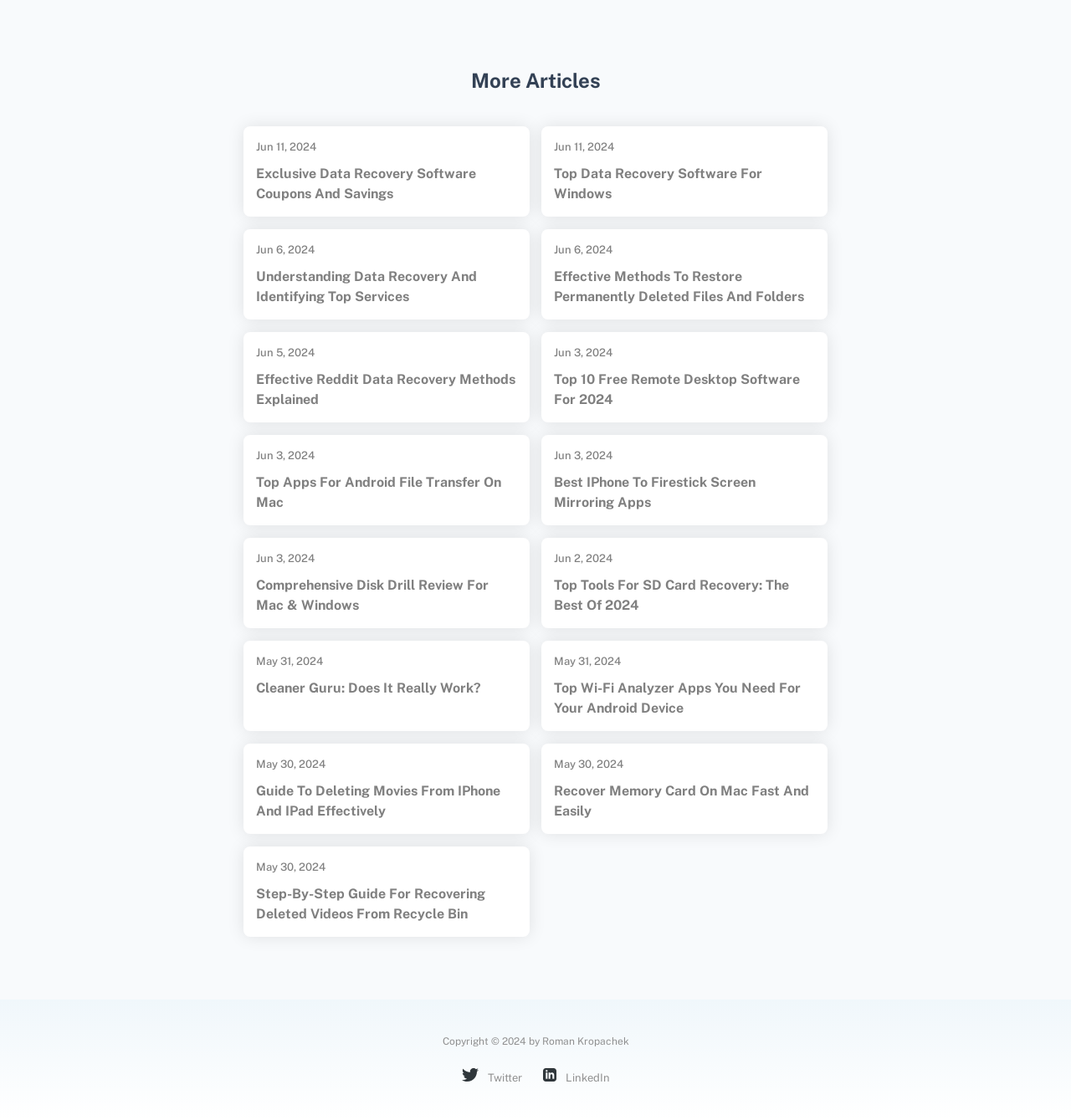Please identify the bounding box coordinates for the region that you need to click to follow this instruction: "Click on 'Exclusive Data Recovery Software Coupons And Savings'".

[0.239, 0.146, 0.483, 0.182]